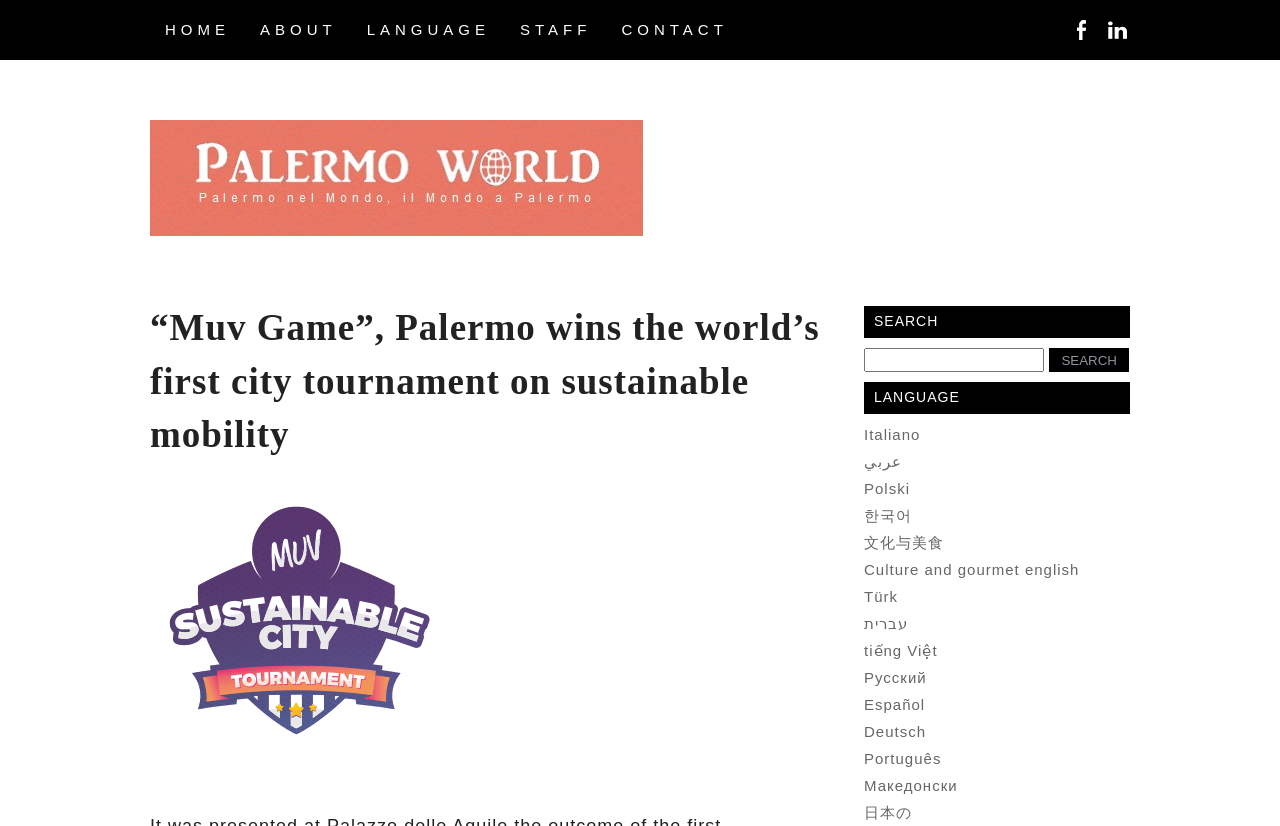Show the bounding box coordinates for the HTML element as described: "Staff".

[0.395, 0.0, 0.474, 0.073]